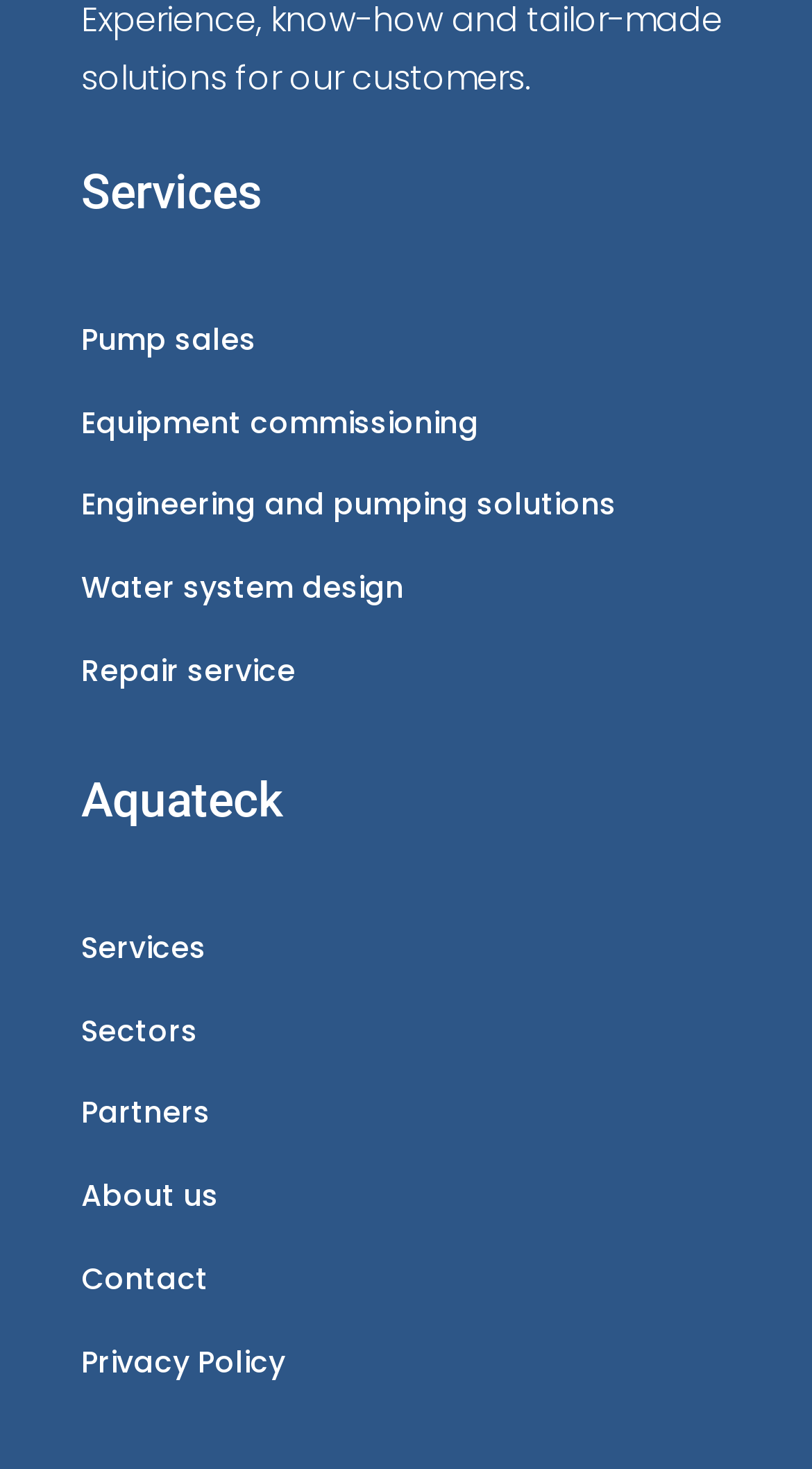Provide a one-word or short-phrase response to the question:
What services are offered by Aquateck?

Pump sales, etc.